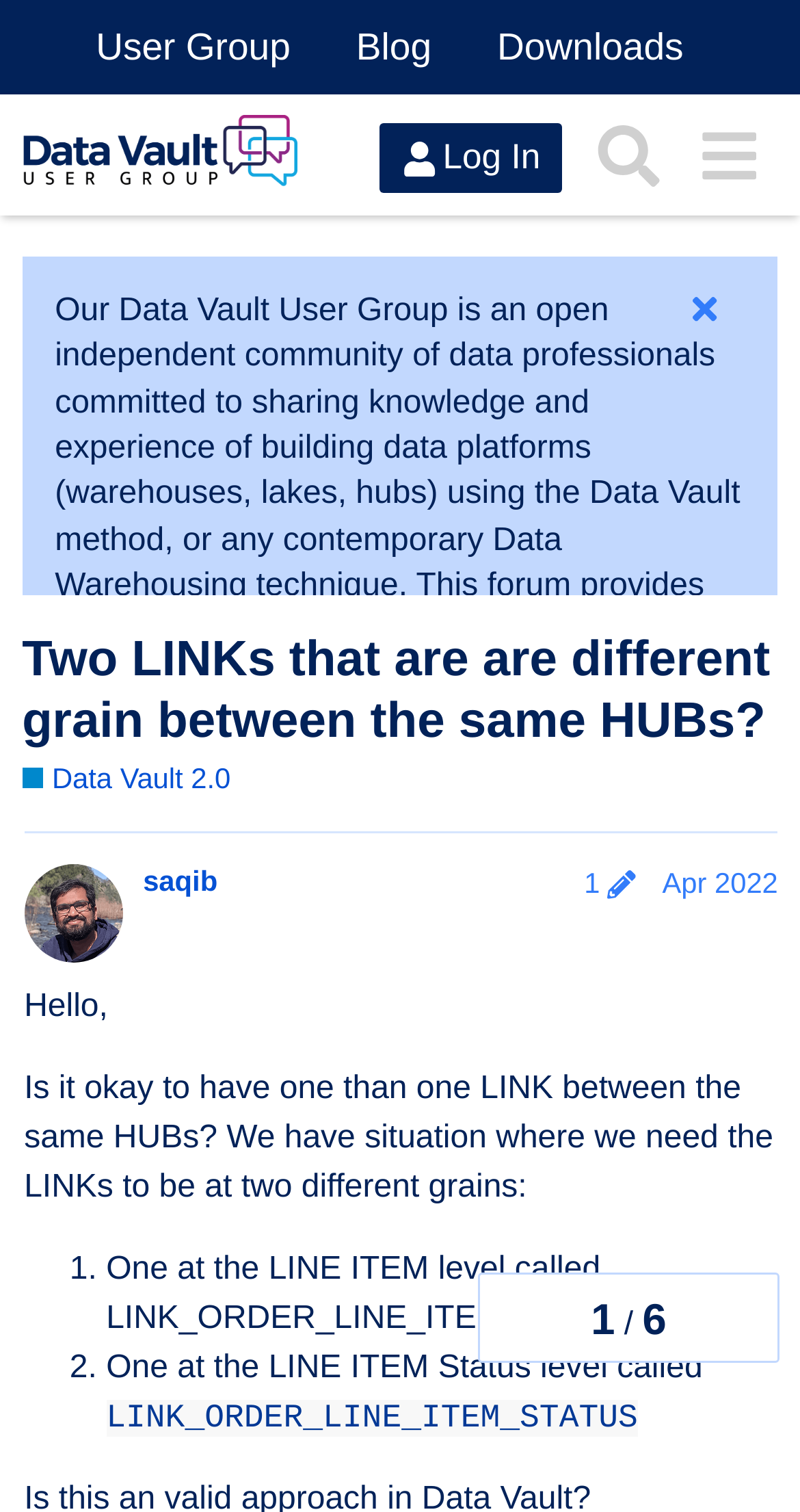Please identify the bounding box coordinates of the region to click in order to complete the given instruction: "View the 'Data Vault User Group Discussion Group' page". The coordinates should be four float numbers between 0 and 1, i.e., [left, top, right, bottom].

[0.027, 0.077, 0.373, 0.129]